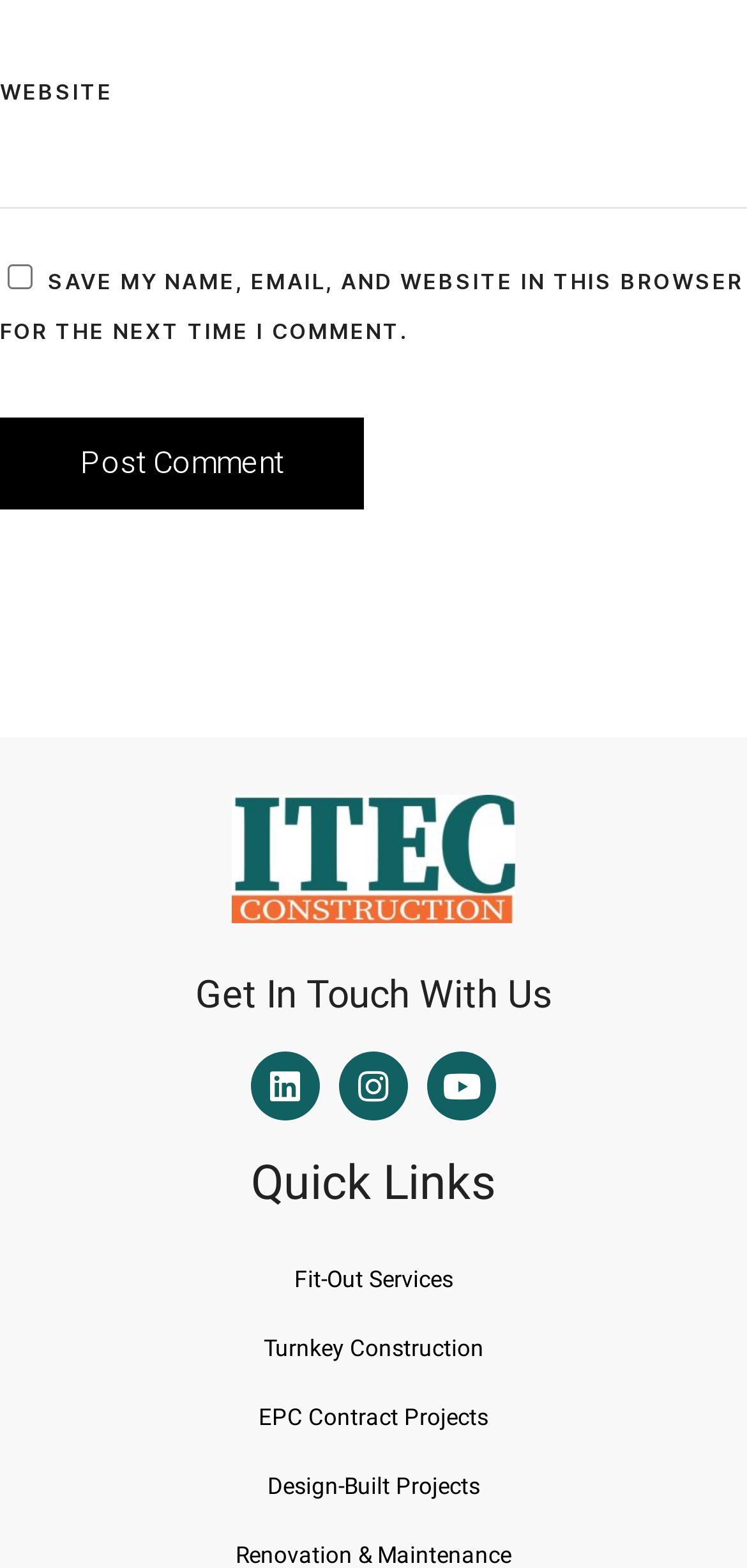How many social media links are there?
Based on the screenshot, respond with a single word or phrase.

3